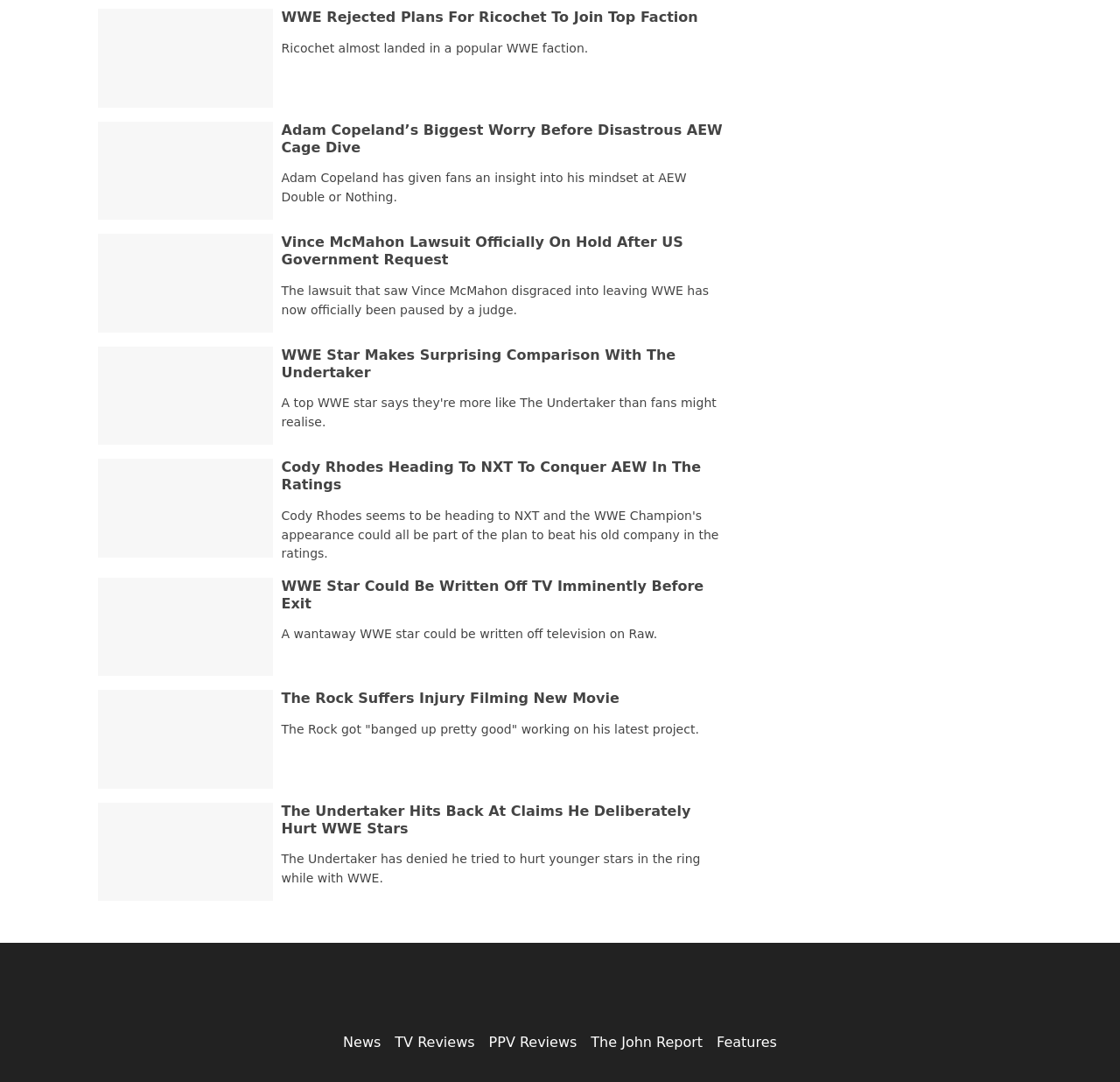Refer to the image and provide an in-depth answer to the question:
What is the purpose of the links at the bottom of the webpage?

The links at the bottom of the webpage, such as 'News', 'TV Reviews', 'PPV Reviews', and so on, seem to be navigation links that allow users to access different sections or categories of the website.